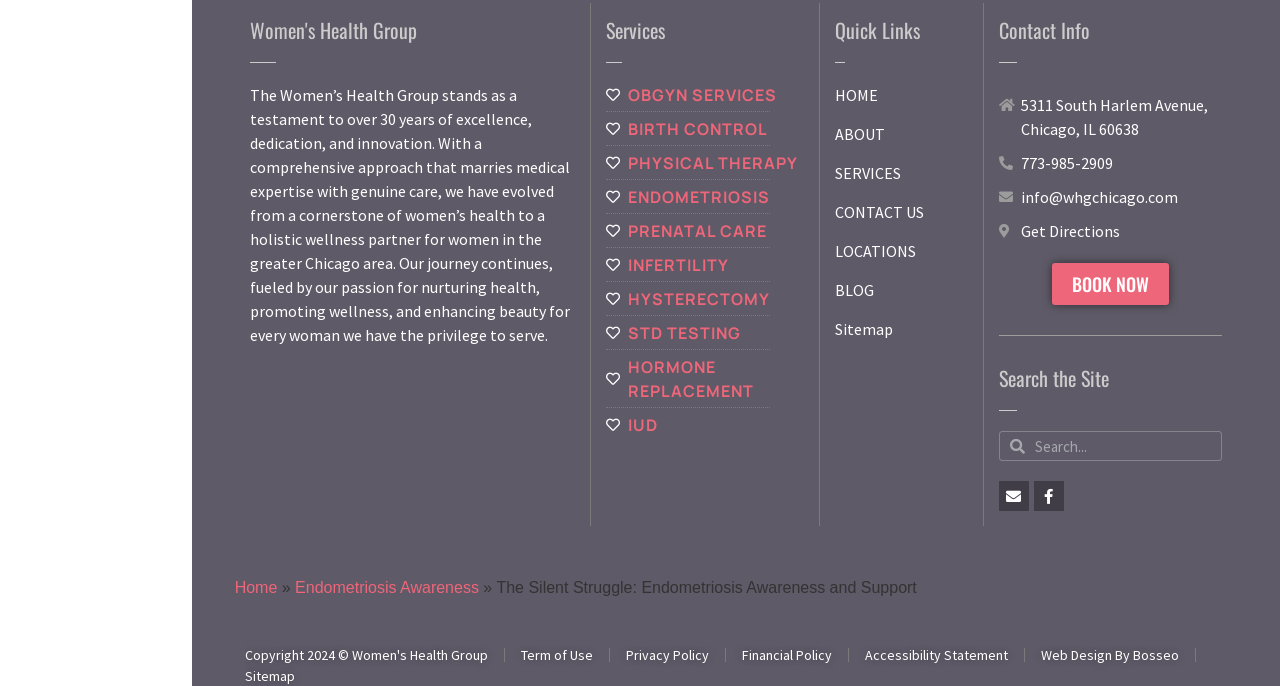Given the description of a UI element: "Web Design By Bosseo", identify the bounding box coordinates of the matching element in the webpage screenshot.

[0.813, 0.94, 0.921, 0.97]